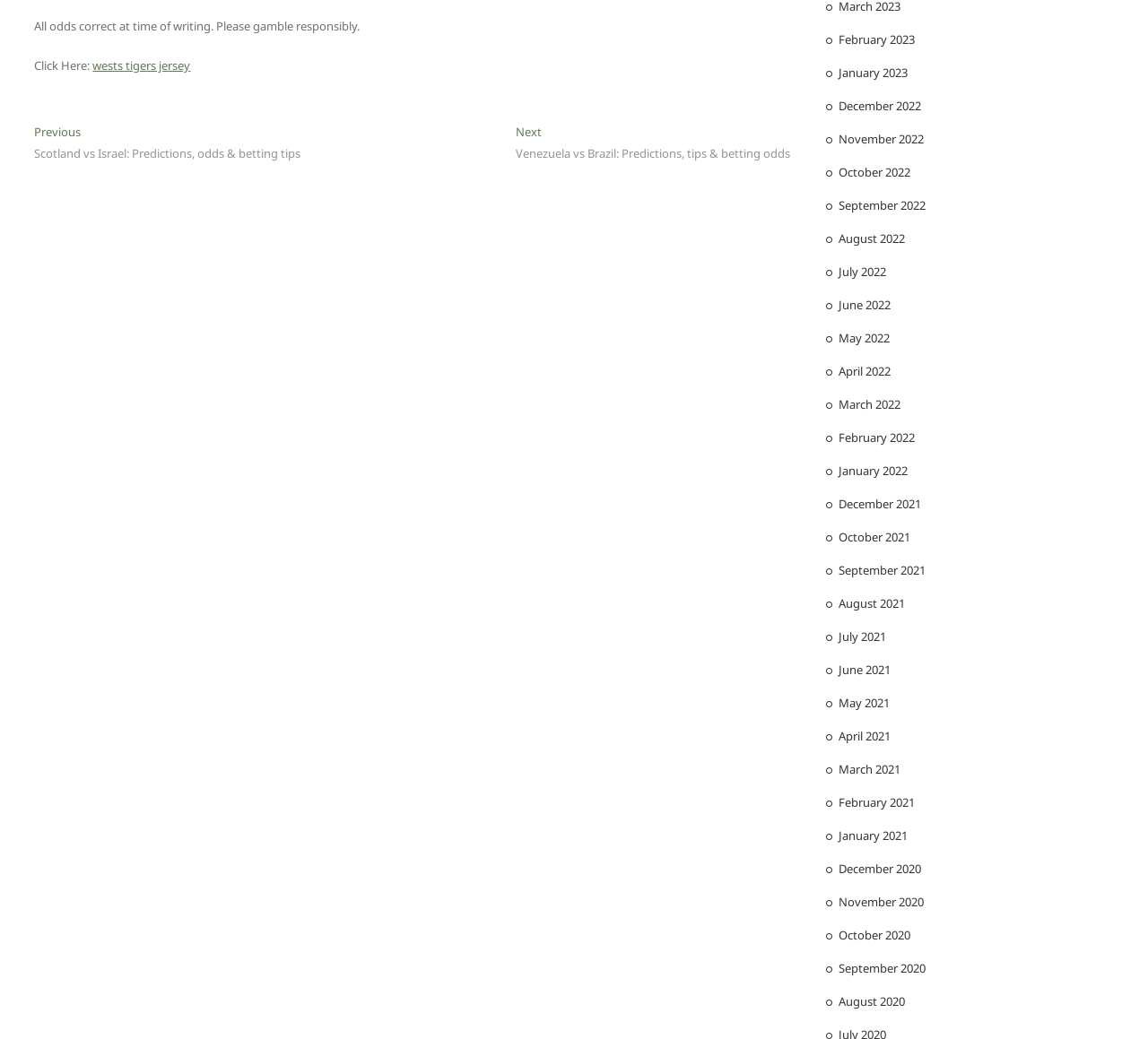Please specify the bounding box coordinates of the region to click in order to perform the following instruction: "Explore Professional Amplifiers and Power supplies".

None